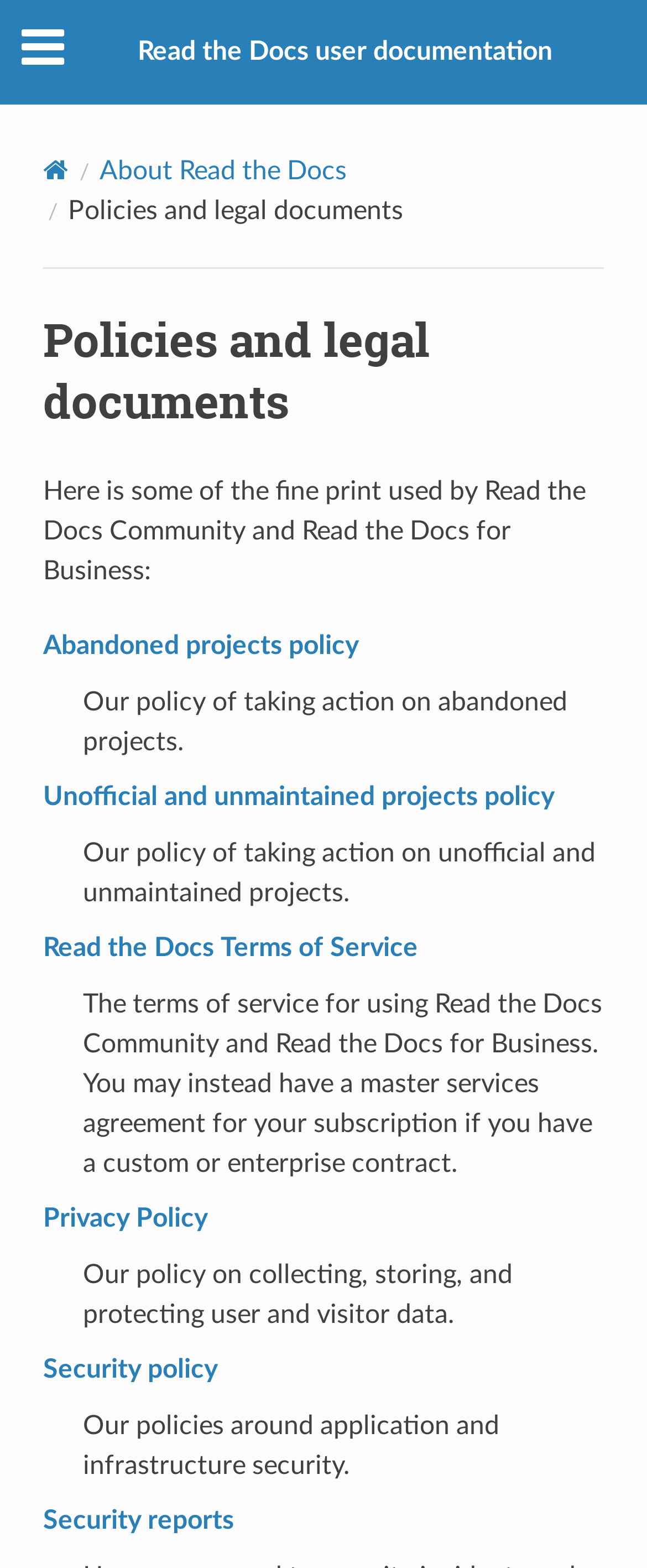Refer to the element description Security reports and identify the corresponding bounding box in the screenshot. Format the coordinates as (top-left x, top-left y, bottom-right x, bottom-right y) with values in the range of 0 to 1.

[0.066, 0.961, 0.361, 0.978]